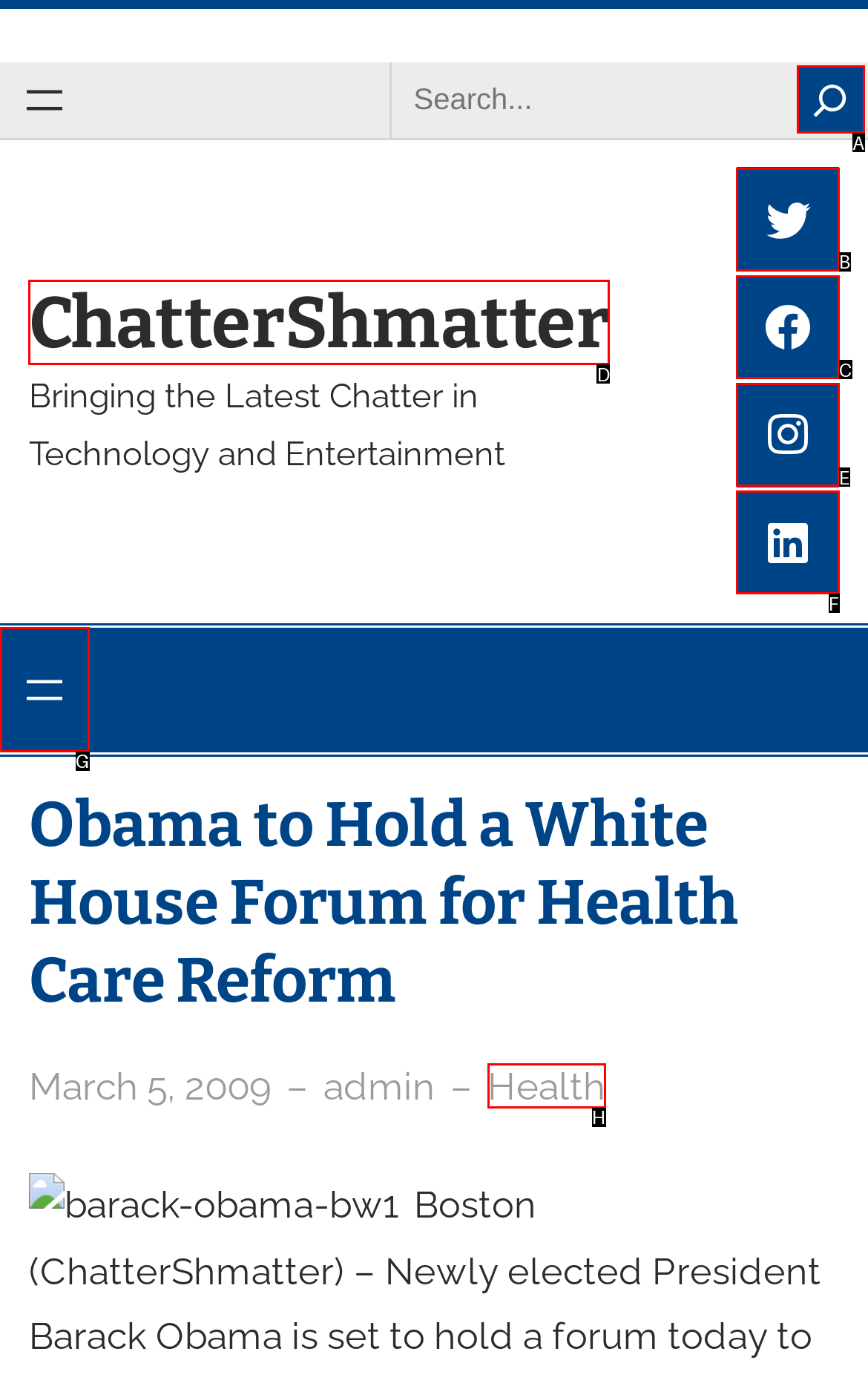Select the option that fits this description: aria-label="Open menu"
Answer with the corresponding letter directly.

G